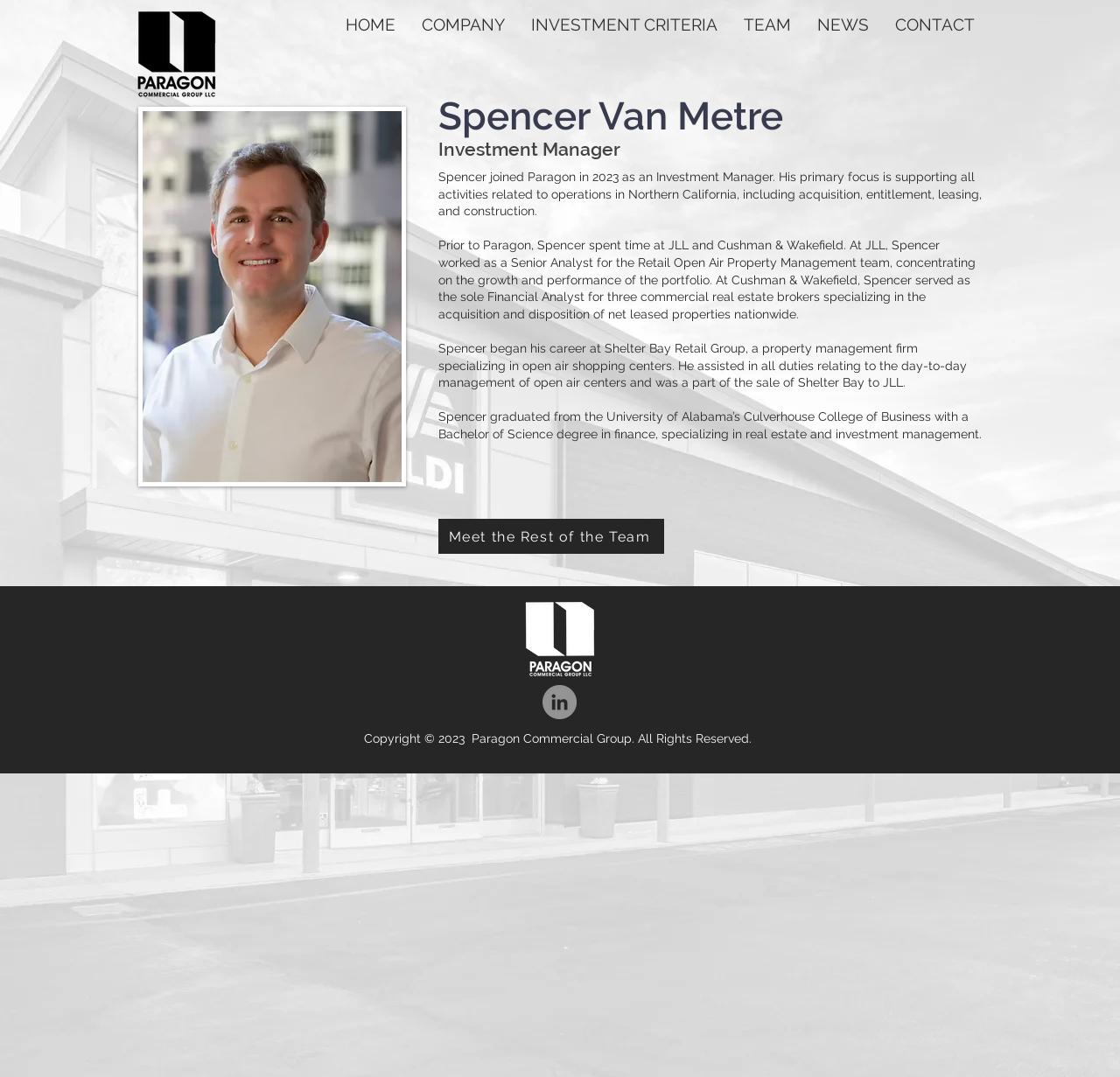Using the webpage screenshot and the element description INVESTMENT CRITERIA, determine the bounding box coordinates. Specify the coordinates in the format (top-left x, top-left y, bottom-right x, bottom-right y) with values ranging from 0 to 1.

[0.462, 0.002, 0.652, 0.043]